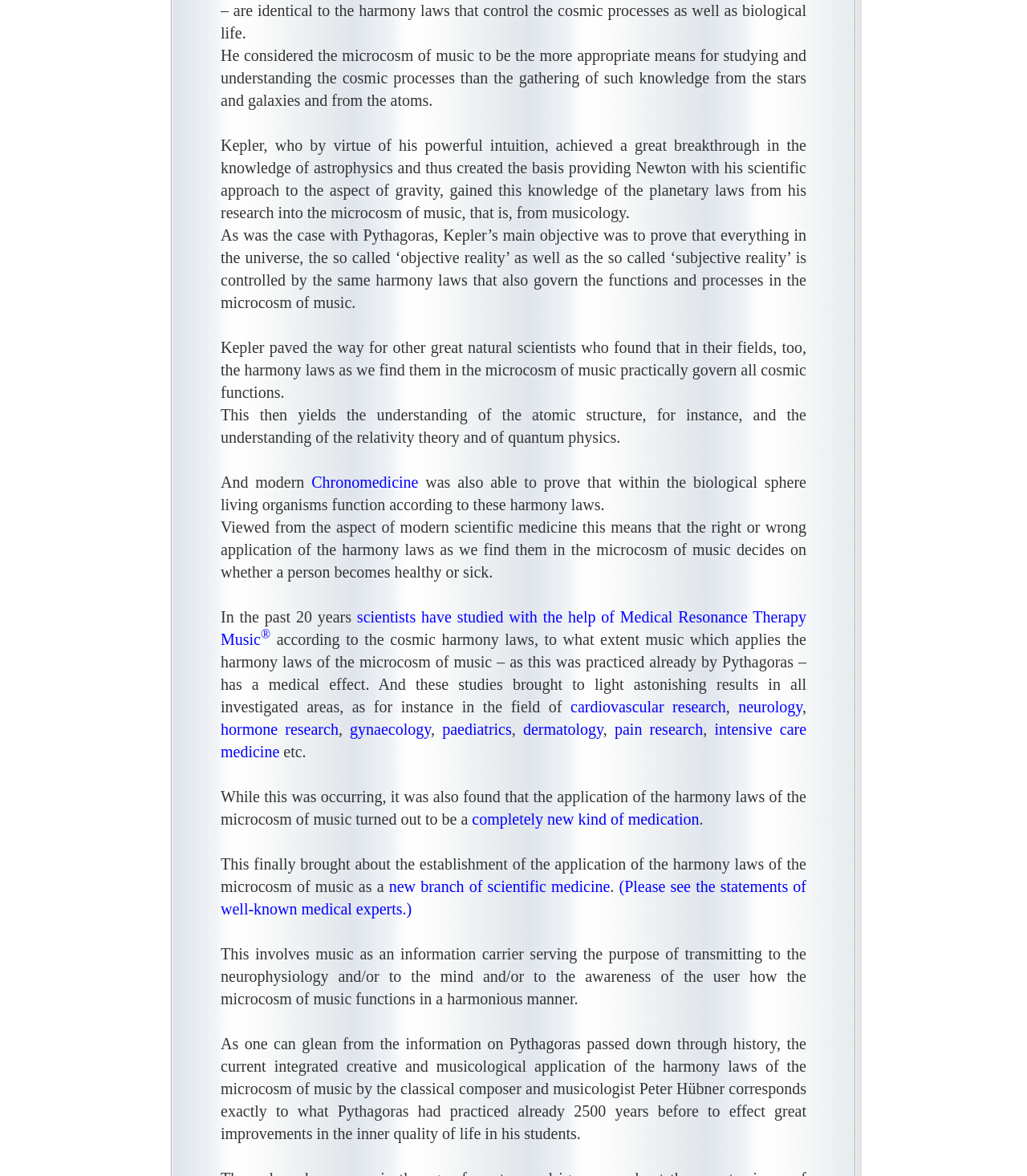Please find and report the bounding box coordinates of the element to click in order to perform the following action: "Explore the link 'new branch of scientific medicine'". The coordinates should be expressed as four float numbers between 0 and 1, in the format [left, top, right, bottom].

[0.379, 0.746, 0.594, 0.761]